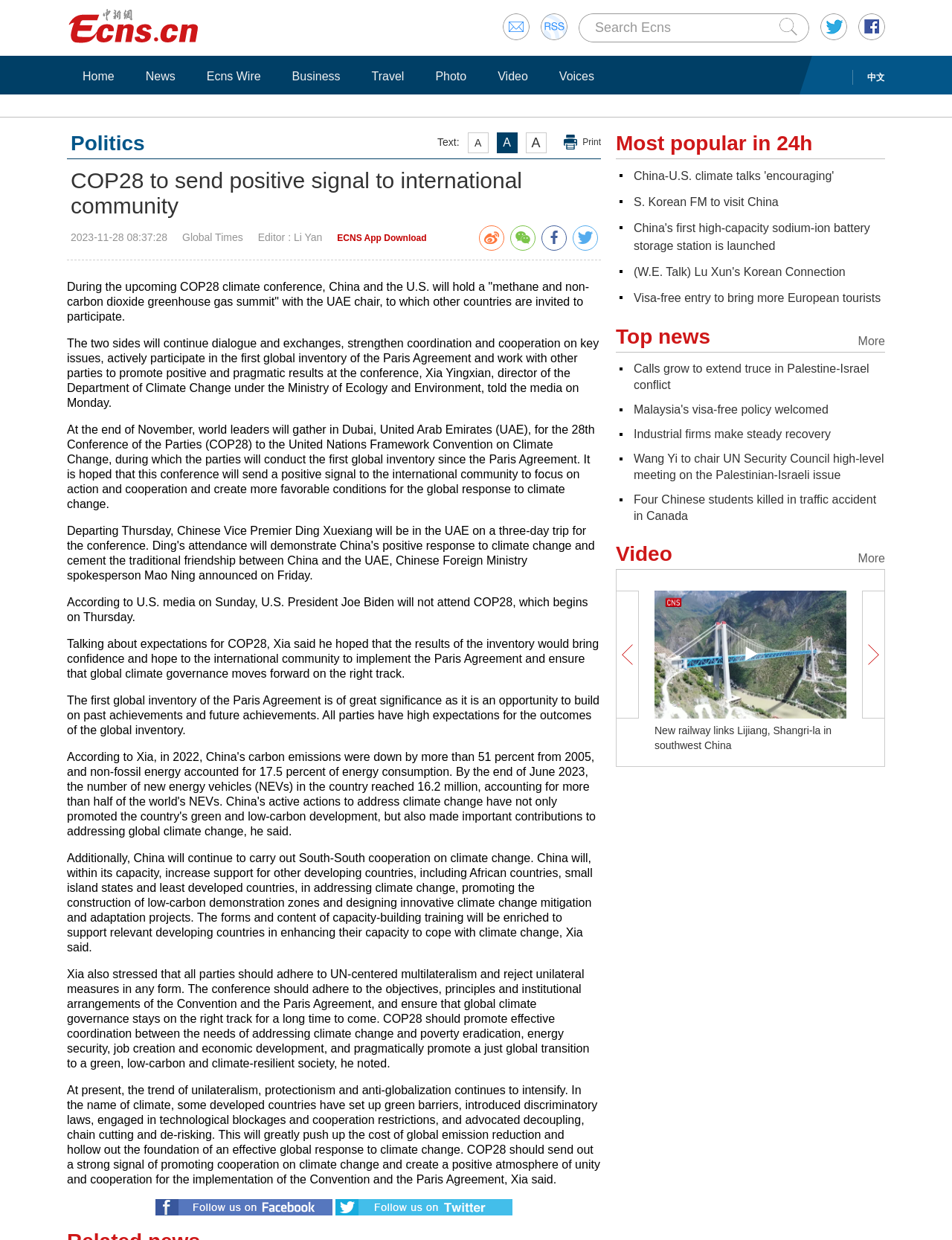What is the topic of the news article?
Using the image, provide a detailed and thorough answer to the question.

Based on the webpage content, the topic of the news article is about the COP28 climate conference, which is evident from the headings and paragraphs discussing the conference and its related issues.